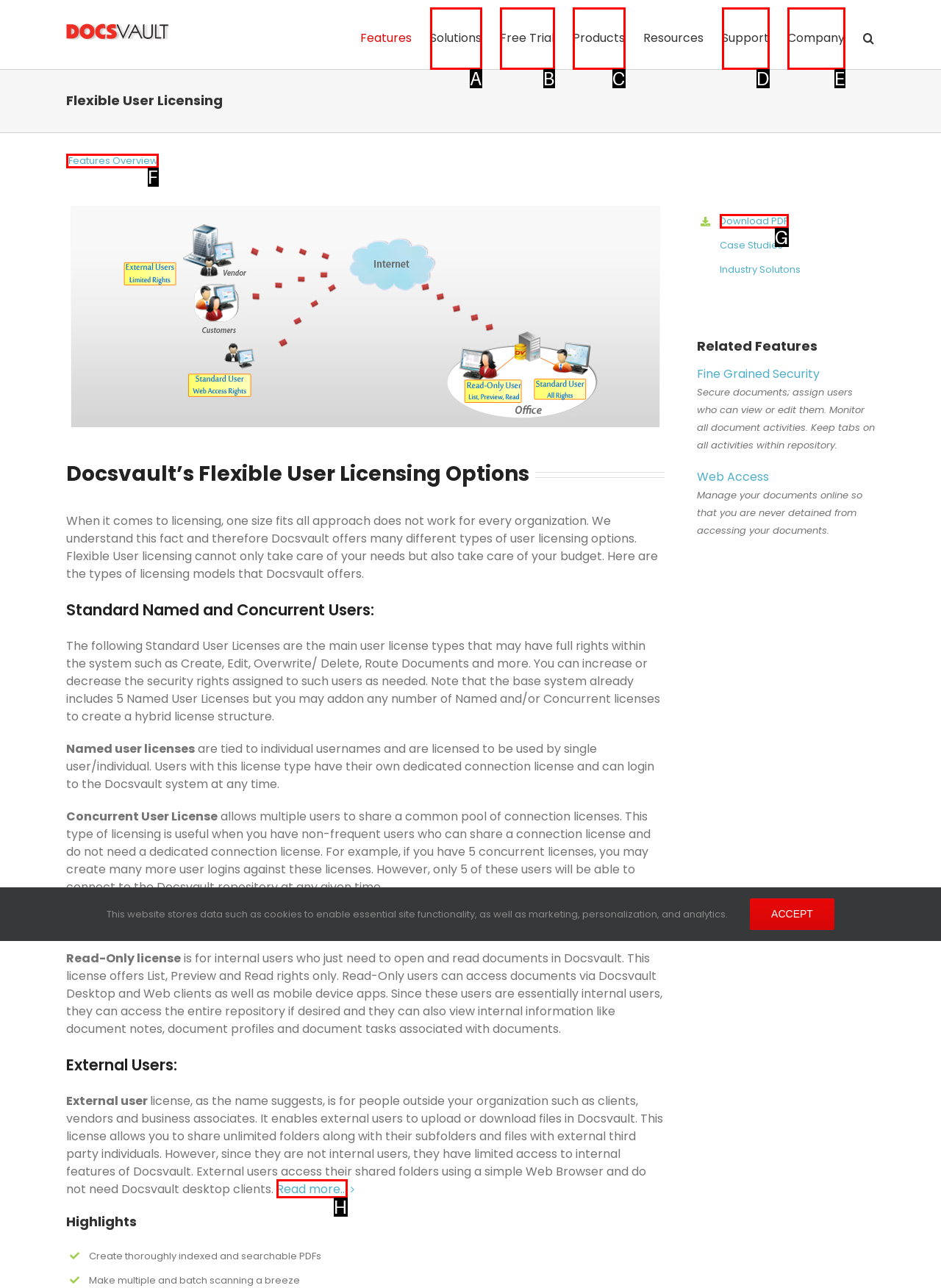Identify the correct UI element to click for the following task: Click on 'Home' Choose the option's letter based on the given choices.

None